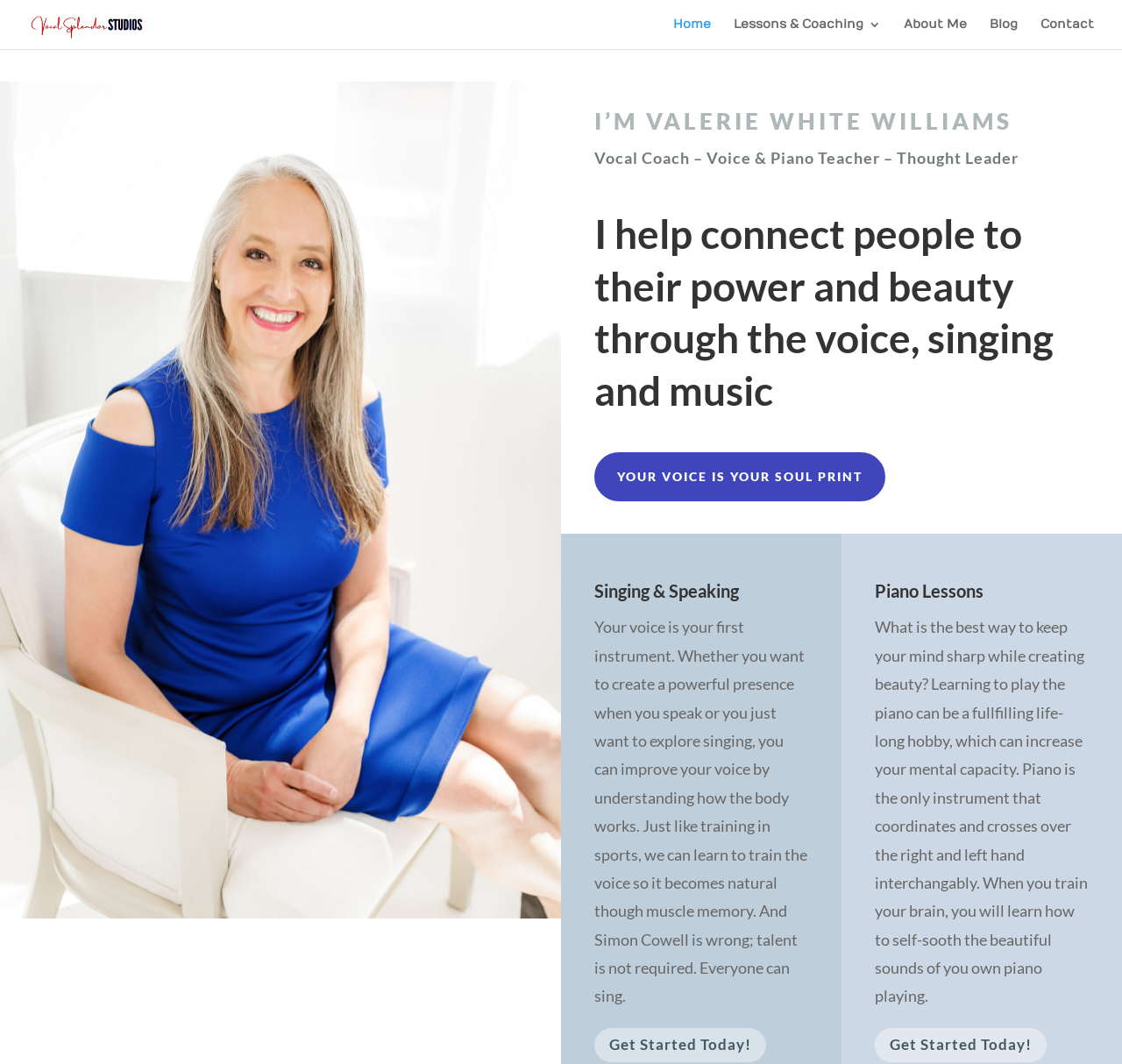Please identify the bounding box coordinates of the element I need to click to follow this instruction: "Read about the vocal coach".

[0.53, 0.102, 0.97, 0.135]